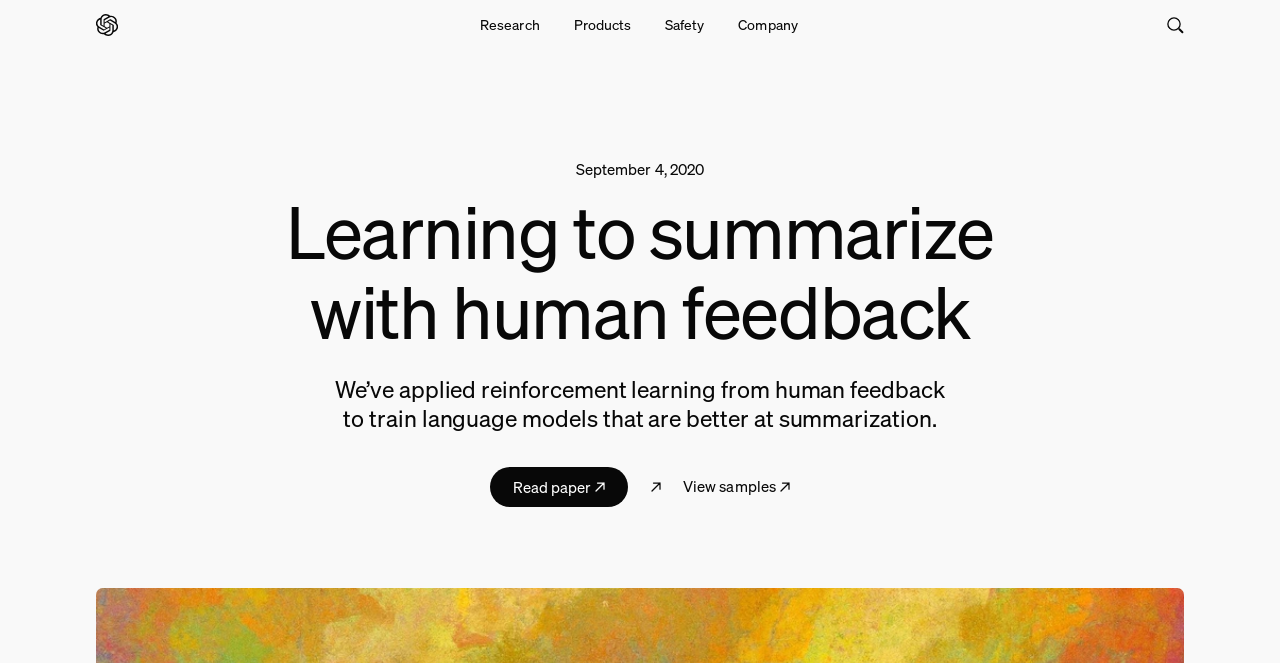Locate and provide the bounding box coordinates for the HTML element that matches this description: "Skip to main content".

[0.012, 0.151, 0.154, 0.211]